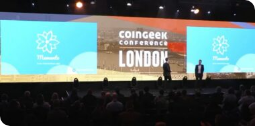Describe all the important aspects and features visible in the image.

The image captures a moment from the CoinGeek Conference, held in London, showcasing a prominent stage presentation. The large screen displays the logo of Memento, set against a vibrant blue background. In the foreground, two speakers are engaging with the audience, which is seated in front of them. The ambience is energetic, with bright lights illuminating the stage and a captivated crowd visible. This scene highlights the significant interactions taking place at the conference, emphasizing the intersection of blockchain technology and entrepreneurship as showcased by various startups and their innovative ideas.